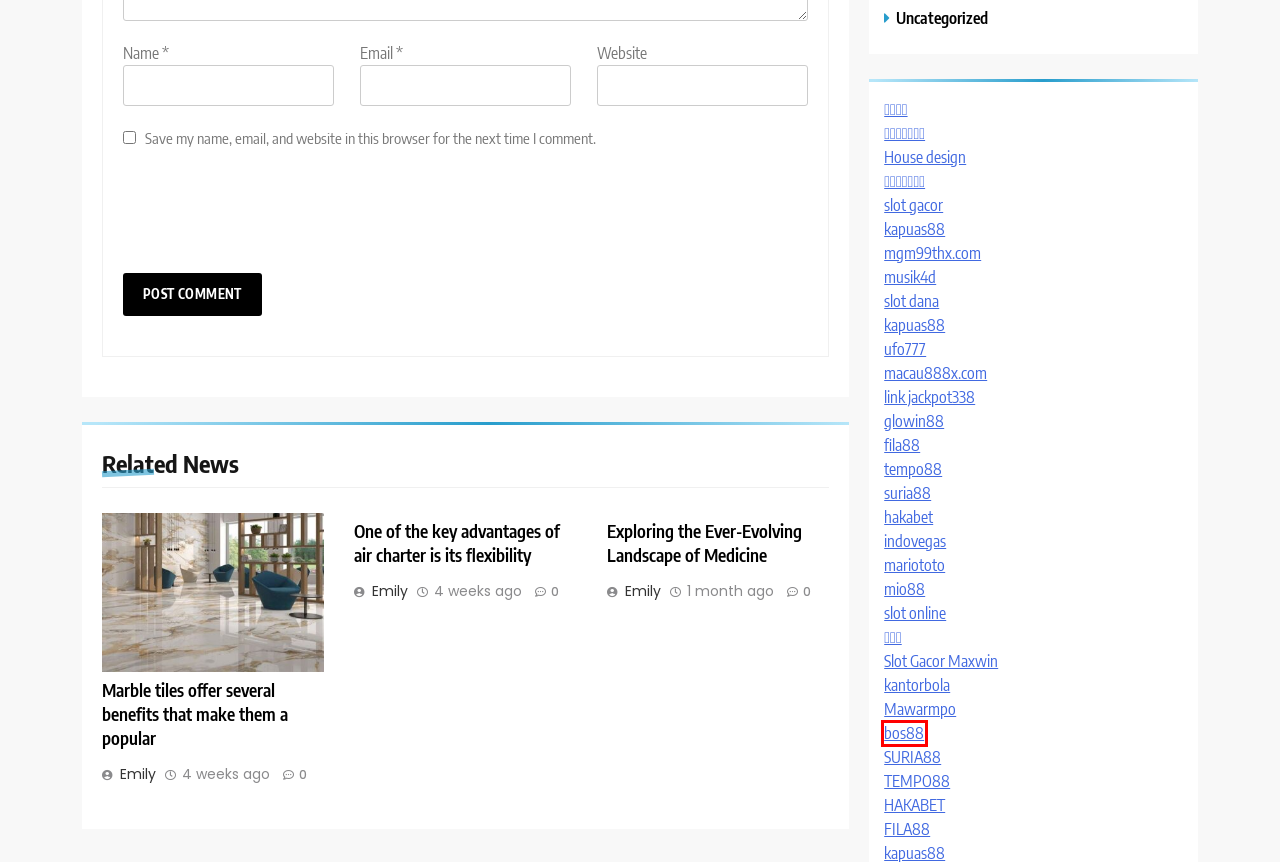Given a screenshot of a webpage with a red bounding box around an element, choose the most appropriate webpage description for the new page displayed after clicking the element within the bounding box. Here are the candidates:
A. PREMIUM303: Situs Demo Slot Online Judi Gaple Slot Gacor Hari Ini
B. Uncategorized Archives - Vproservice
C. Kpop4d: Situs Slot Gacor Gampang Menang Hari Ini
D. Exploring the Ever-Evolving Landscape of Medicine
E. GLOWIN88 : Situs Slot Online Pilihan Nomor 1 Indonesia
F. One of the key advantages of air charter is its flexibility
G. แบบบ้าน แสดงองค์ประกอบของโครงสร้างและตำแหน่งต่างๆ
H. Bos88 - Agen Slot Pragmatic Play Gampang Maxwin

H